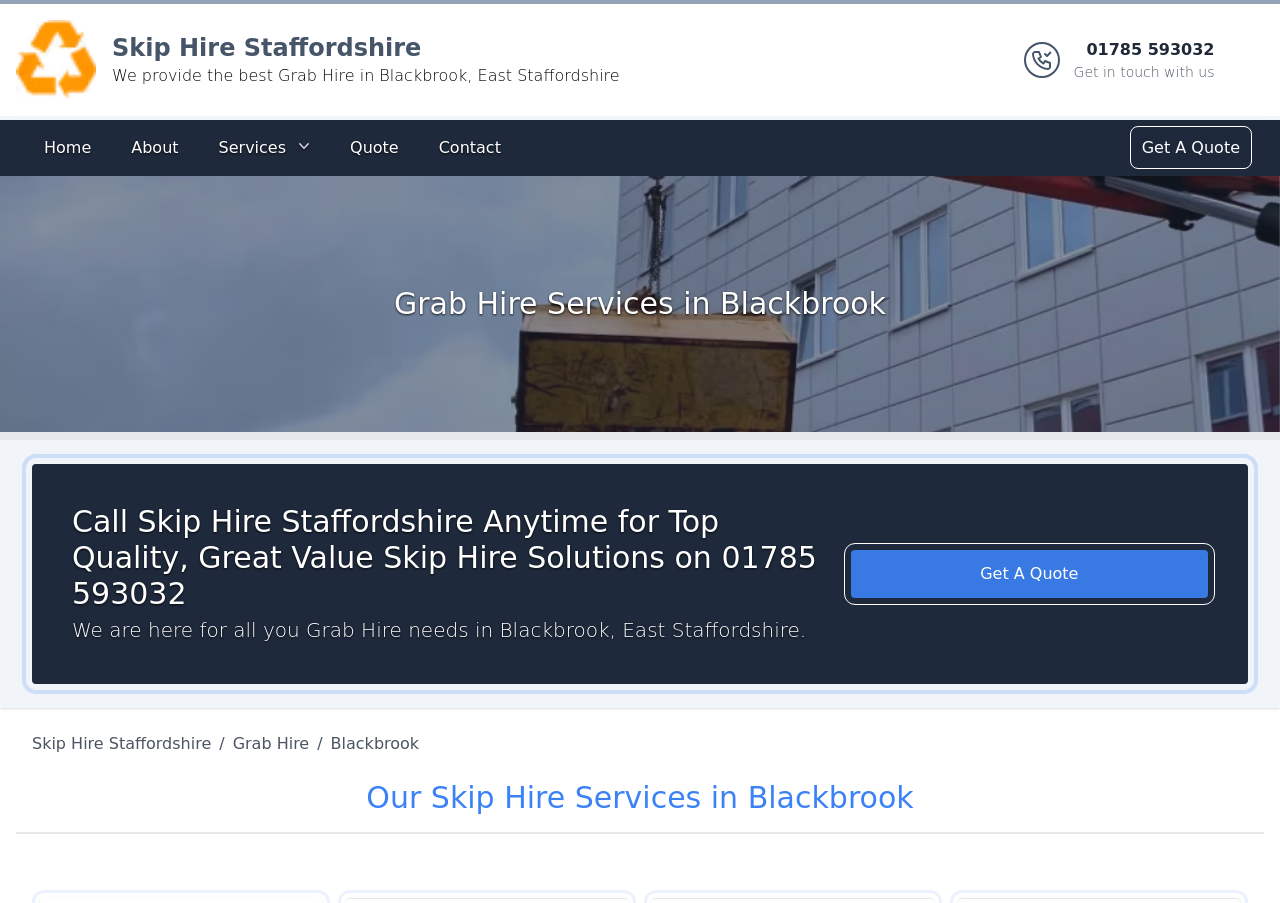Please determine the bounding box coordinates of the element's region to click in order to carry out the following instruction: "Get a quote". The coordinates should be four float numbers between 0 and 1, i.e., [left, top, right, bottom].

[0.886, 0.144, 0.975, 0.183]